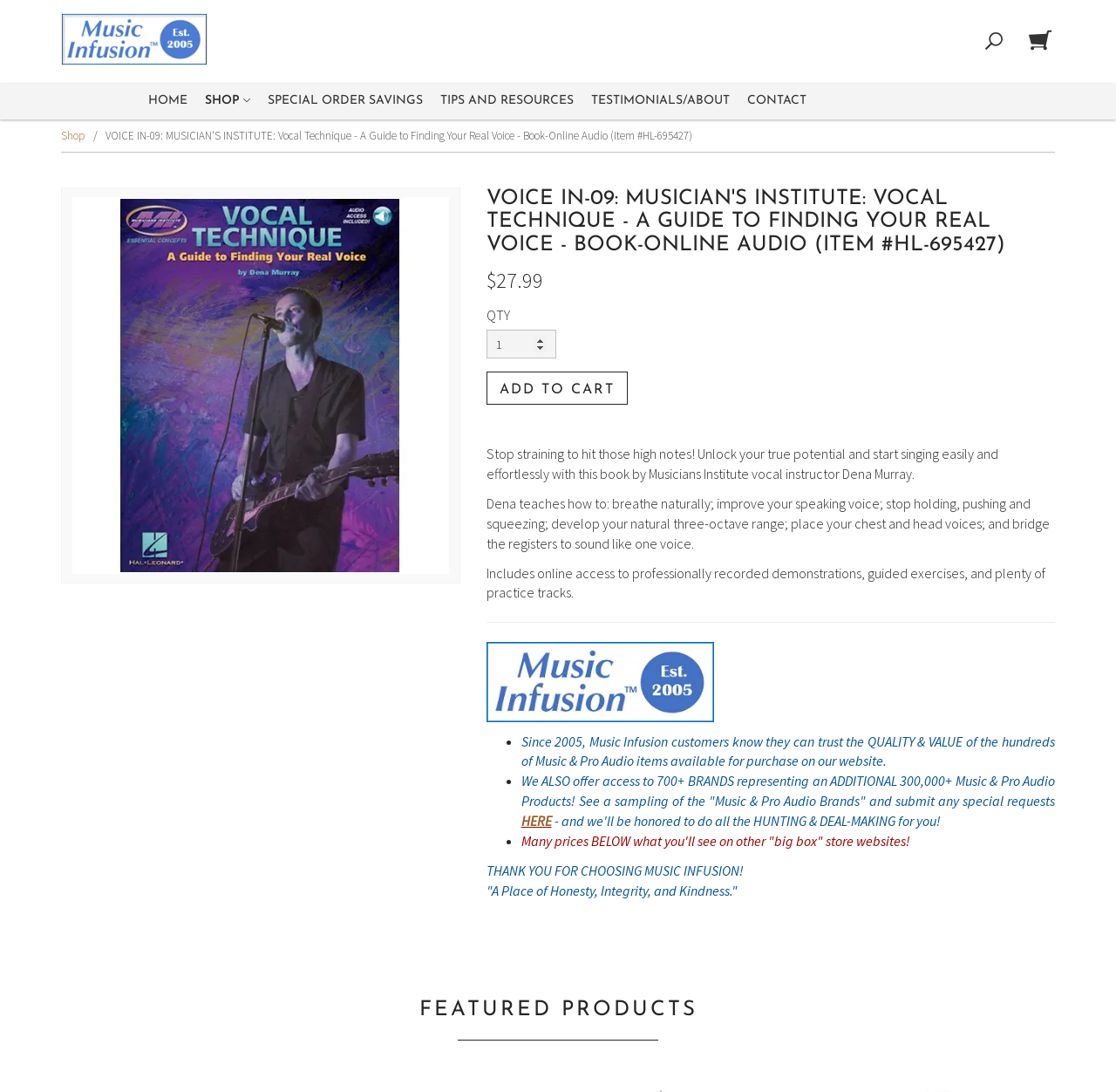Pinpoint the bounding box coordinates of the clickable area necessary to execute the following instruction: "Click the 'HERE' link". The coordinates should be given as four float numbers between 0 and 1, namely [left, top, right, bottom].

[0.467, 0.744, 0.494, 0.76]